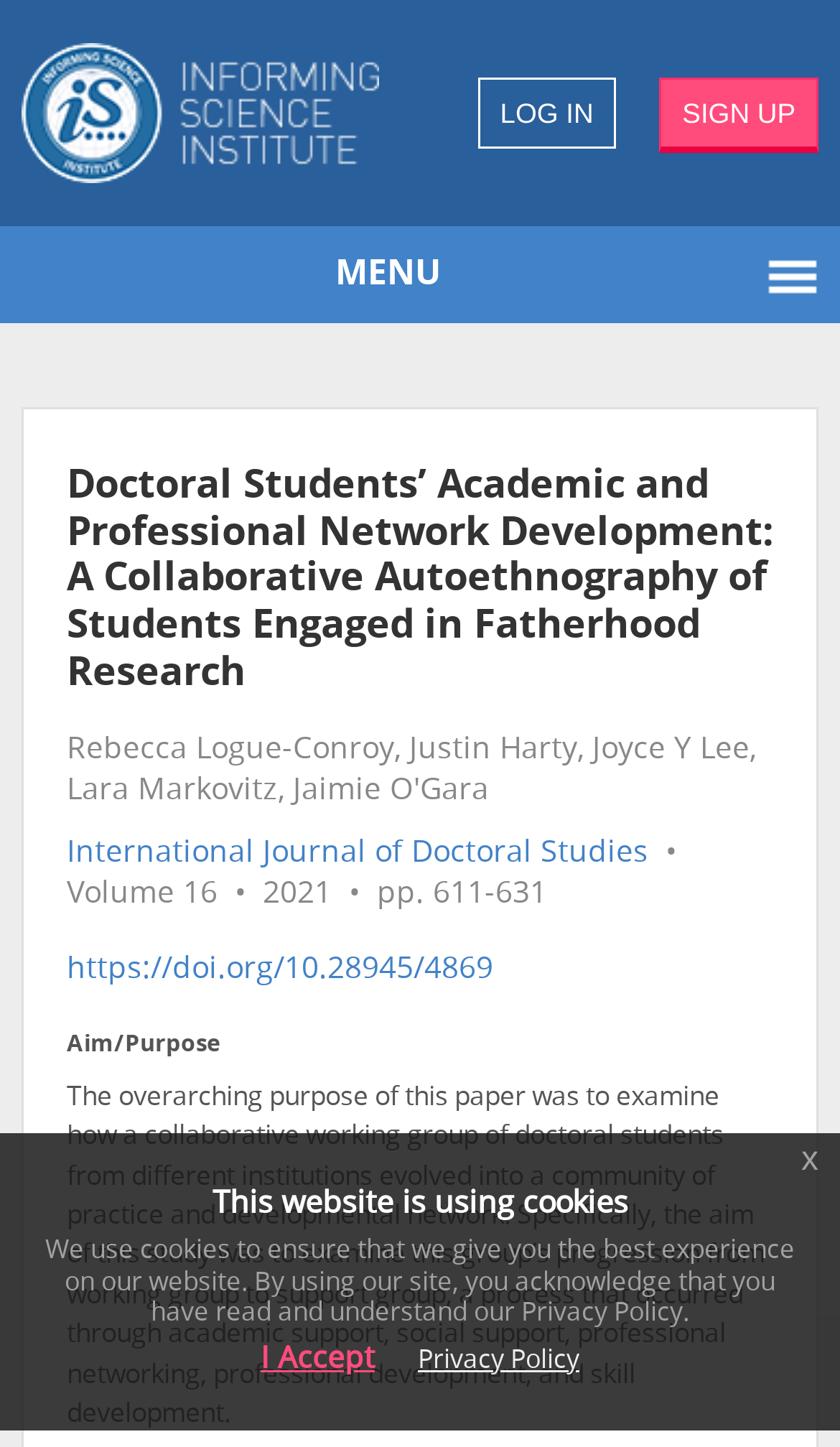Pinpoint the bounding box coordinates of the element you need to click to execute the following instruction: "sign up for an account". The bounding box should be represented by four float numbers between 0 and 1, in the format [left, top, right, bottom].

[0.785, 0.054, 0.974, 0.106]